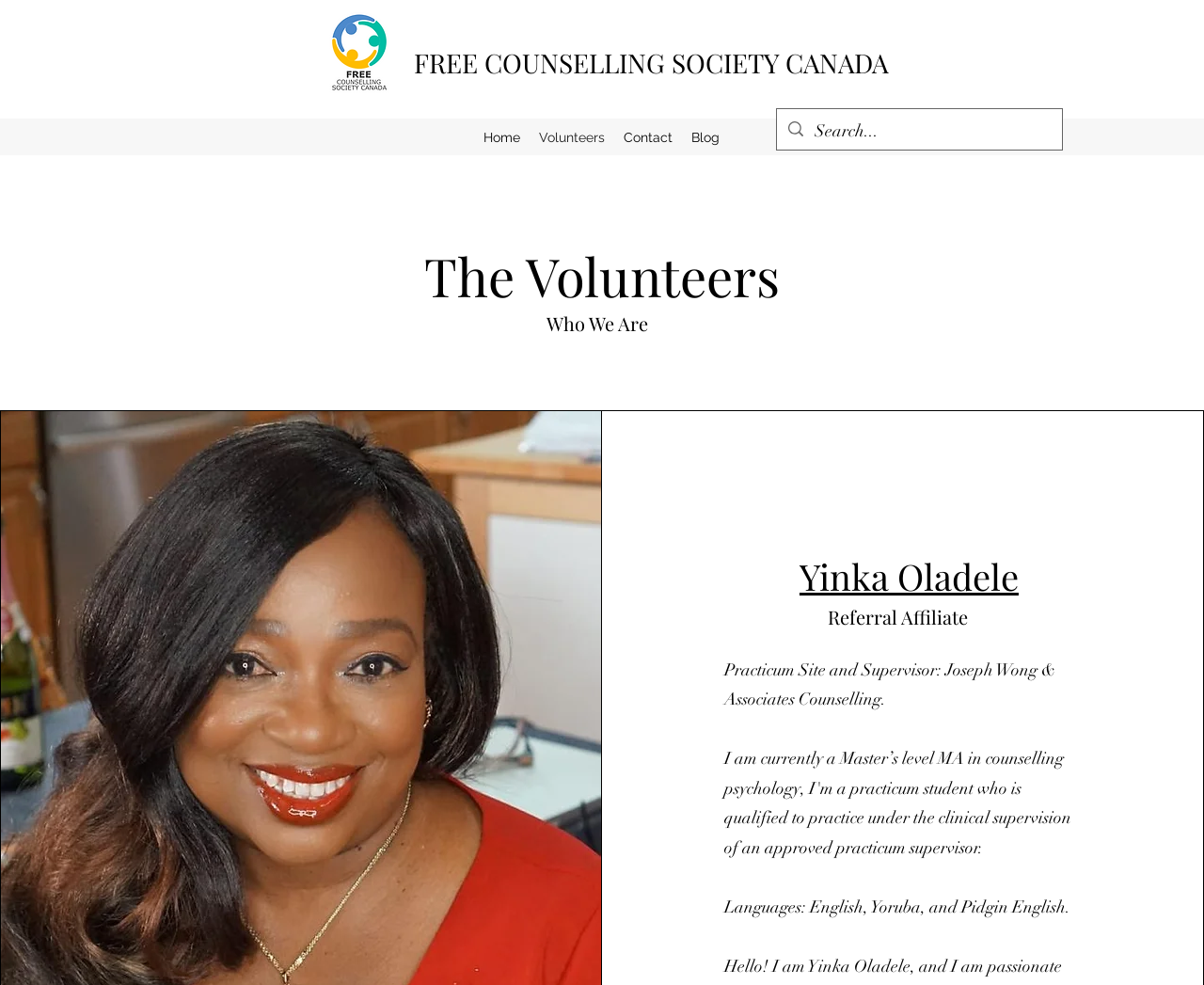Using the information in the image, give a detailed answer to the following question: What is the purpose of the search box?

I found the answer by looking at the search box element and its surrounding context, which suggests that it is intended for users to search for content within the website.